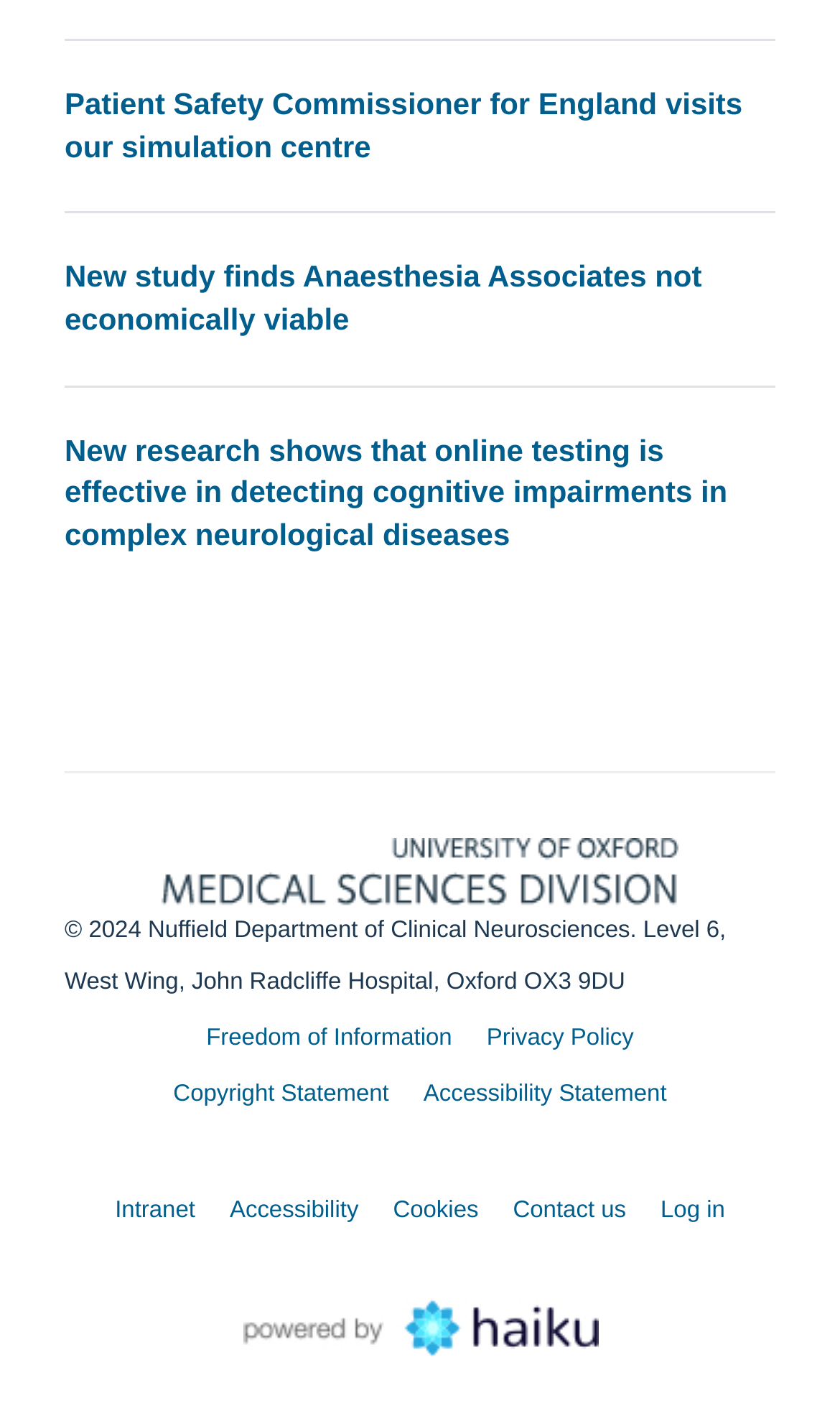What is the address of the John Radcliffe Hospital?
Refer to the image and give a detailed answer to the question.

I found the static text '© 2024 Nuffield Department of Clinical Neurosciences. Level 6, West Wing, John Radcliffe Hospital, Oxford OX3 9DU' on the page, which provides the address of the John Radcliffe Hospital.